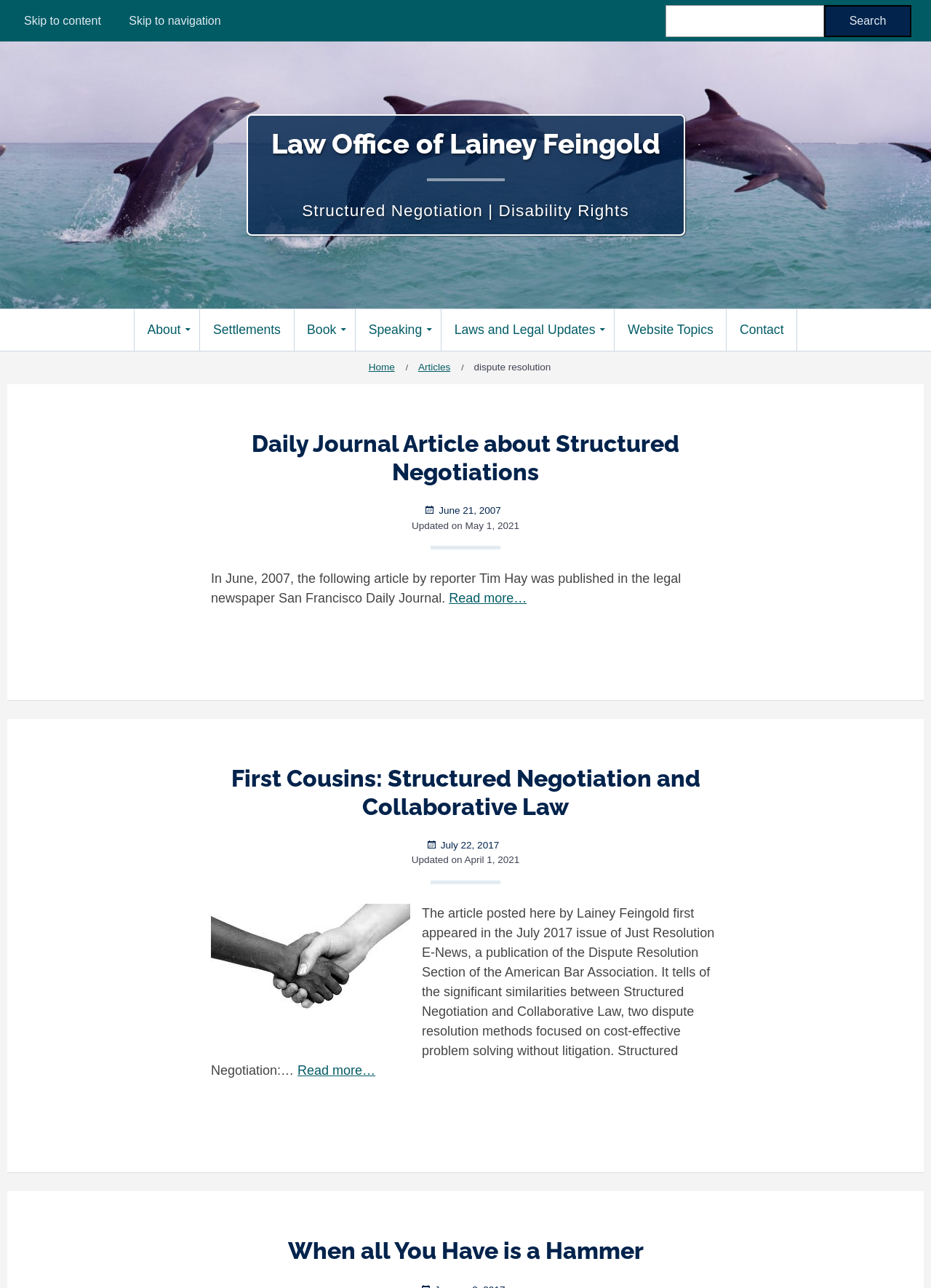Identify the bounding box coordinates of the section that should be clicked to achieve the task described: "Read more about Daily Journal Article".

[0.482, 0.459, 0.566, 0.47]